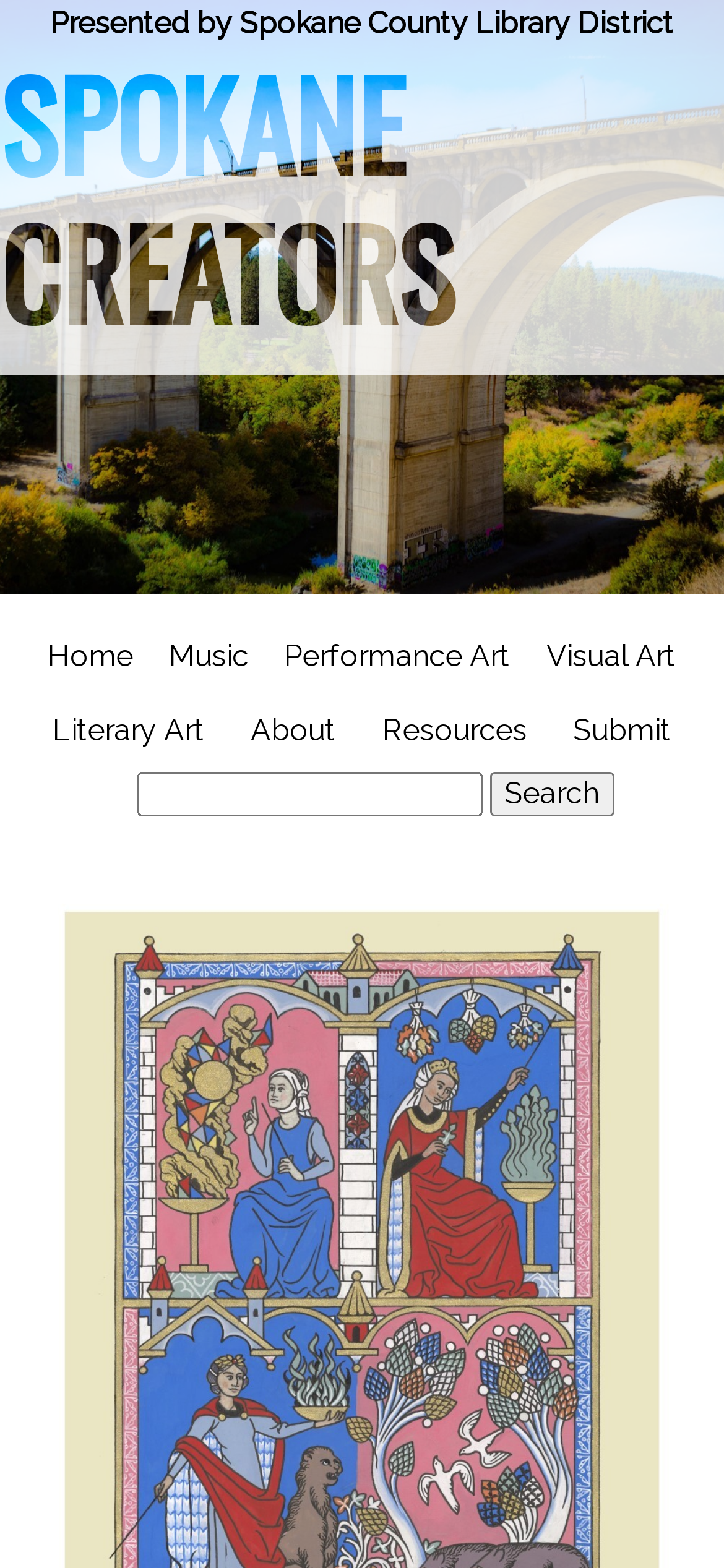What is the purpose of the searchbox?
Look at the image and respond with a one-word or short-phrase answer.

To search